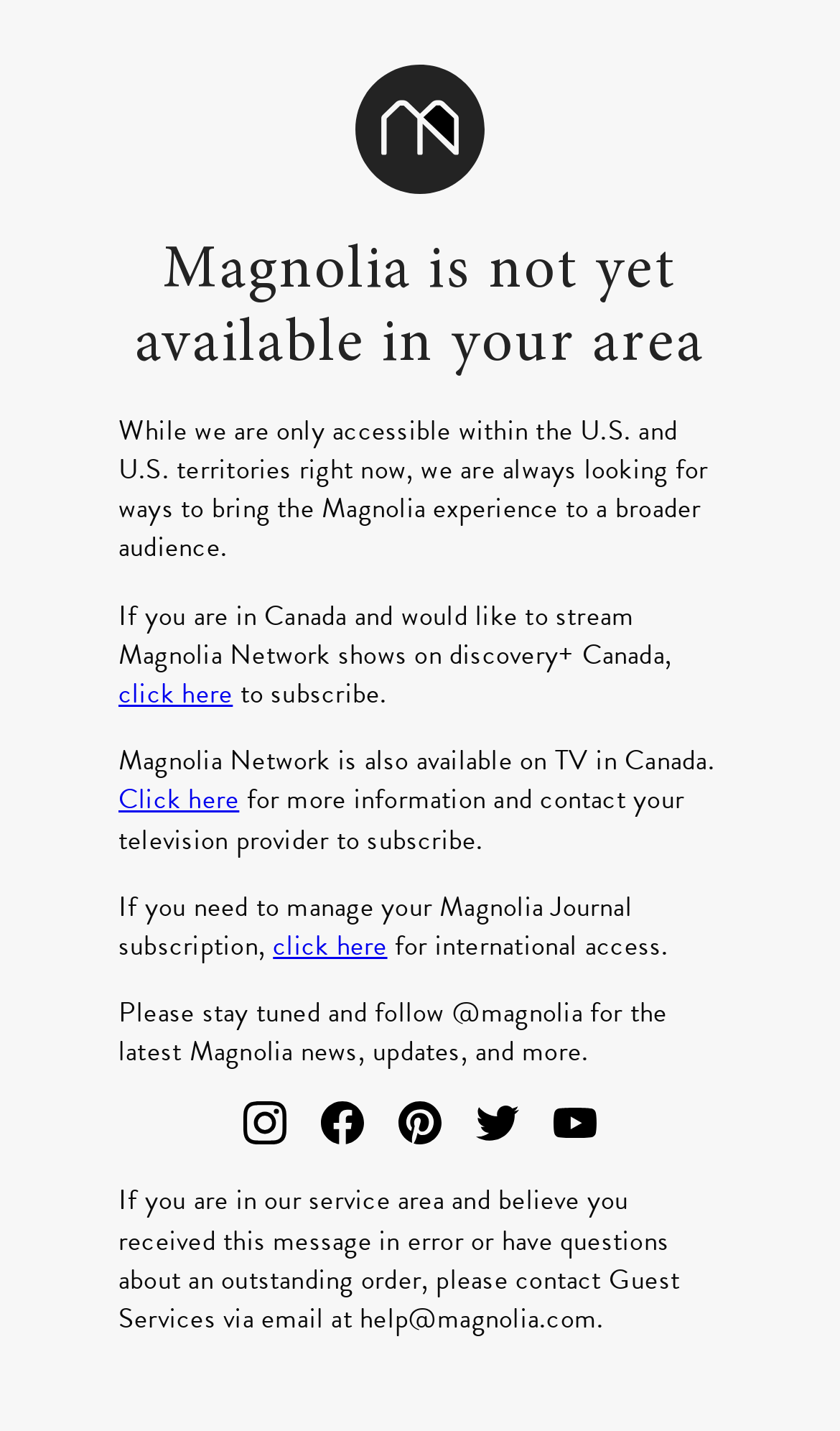Create an elaborate caption for the webpage.

The webpage appears to be a message from Magnolia Network, informing users that the service is not yet available in their area. At the top of the page, there is a prominent image, taking up about a quarter of the screen. Below the image, there is a heading that reads "Magnolia is not yet available in your area".

The main content of the page is divided into several paragraphs of text, which explain the current limitations of the service and provide information on how to access Magnolia Network content in Canada. The text is organized in a clear and readable manner, with each paragraph building on the previous one to provide more information.

There are several links and buttons scattered throughout the text, including links to subscribe to discovery+ Canada and to access more information about Magnolia Network in Canada. There are also buttons to follow Magnolia on various social media platforms, including Instagram, Facebook, Pinterest, Twitter, and YouTube. These buttons are arranged horizontally across the page, near the bottom.

At the very bottom of the page, there is a final paragraph of text that provides contact information for Guest Services, in case users have questions or concerns about their account. This paragraph includes a link to email Guest Services at help@magnolia.com.